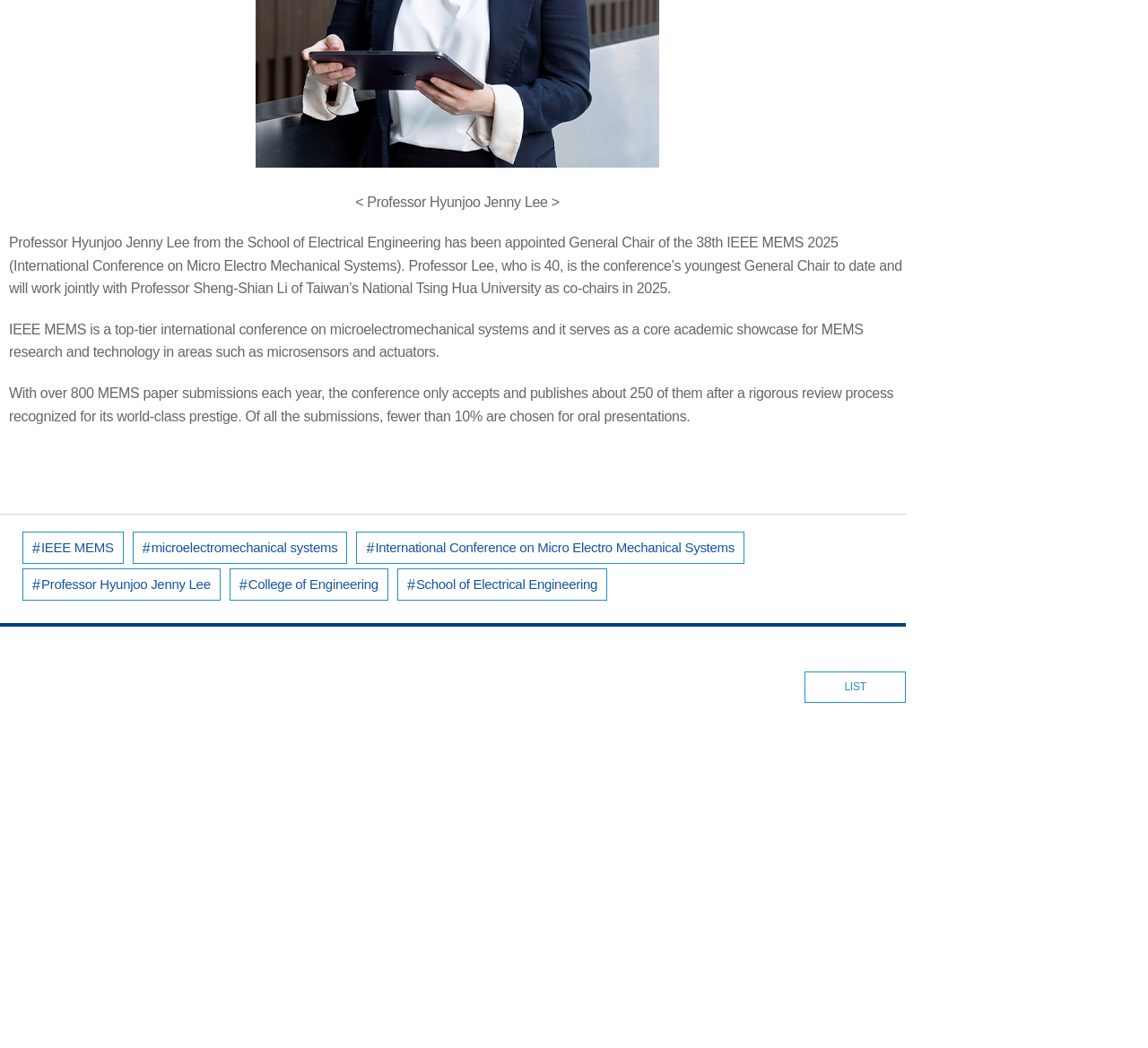Locate the UI element described by List and provide its bounding box coordinates. Use the format (top-left x, top-left y, bottom-right x, bottom-right y) with all values as floating point numbers between 0 and 1.

[0.701, 0.64, 0.789, 0.671]